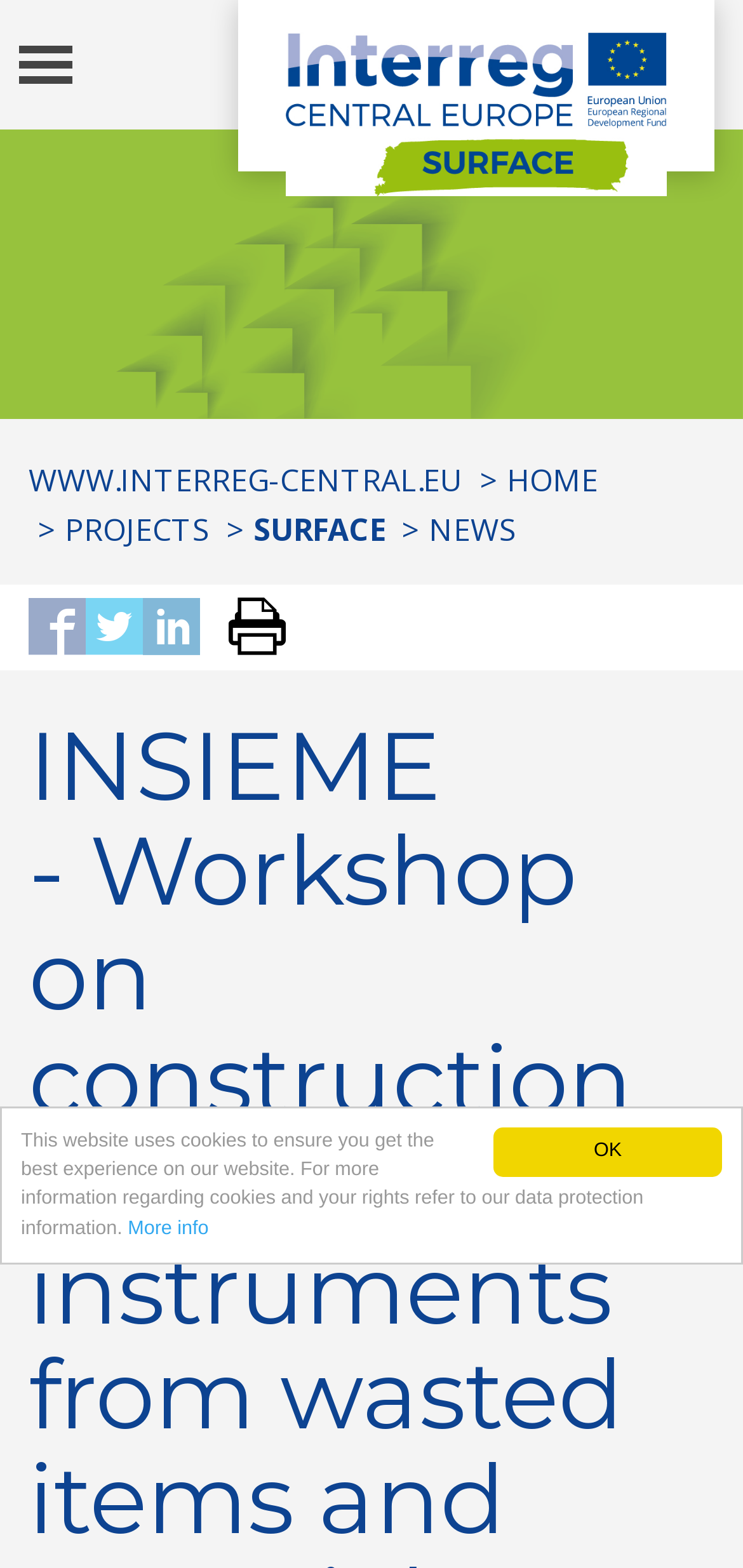Provide the bounding box coordinates of the HTML element described by the text: "Accept All".

None